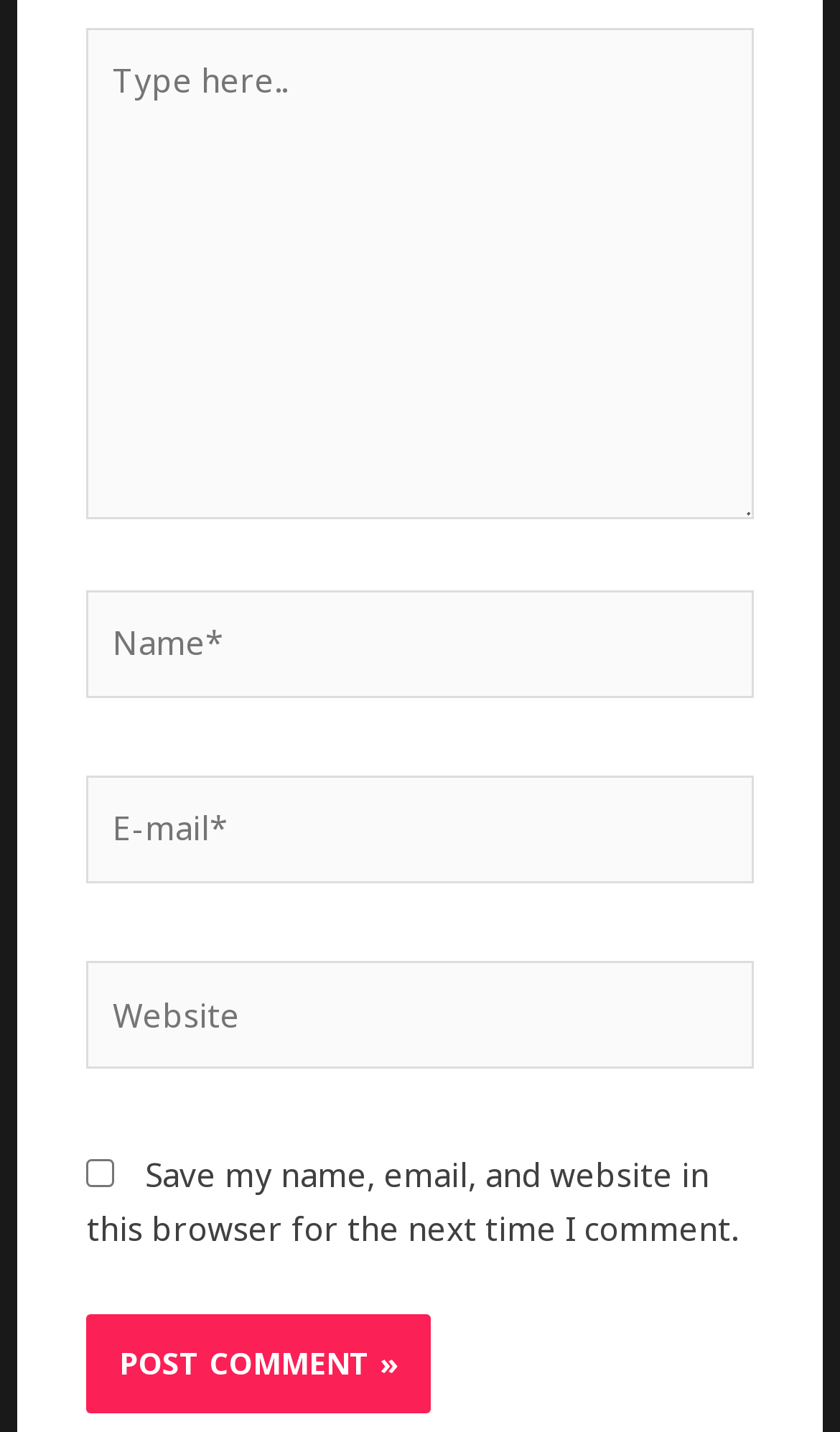What is the button at the bottom for?
Look at the screenshot and respond with one word or a short phrase.

Post Comment